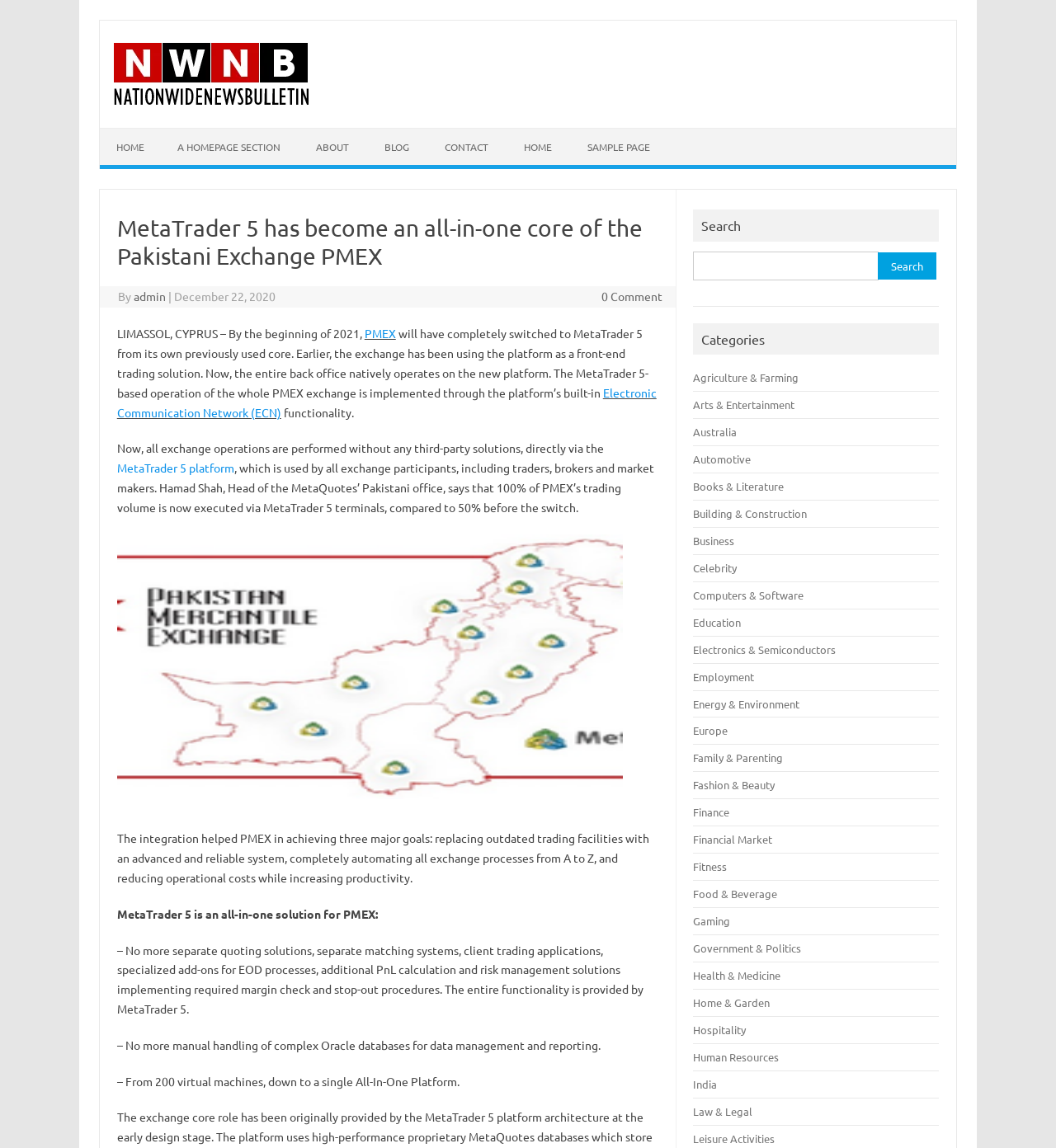Show me the bounding box coordinates of the clickable region to achieve the task as per the instruction: "Read the article by 'admin'".

[0.127, 0.252, 0.157, 0.265]